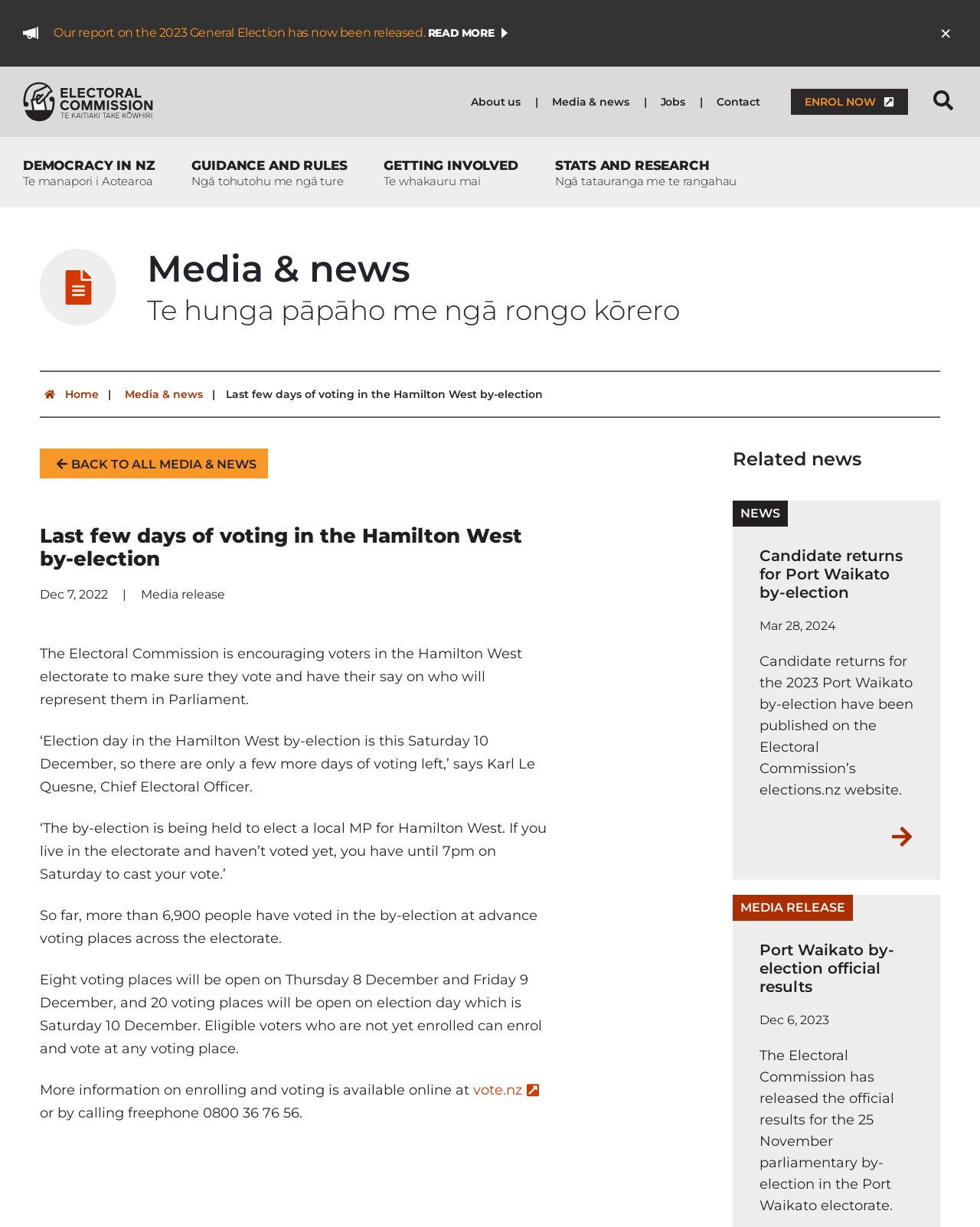By analyzing the image, answer the following question with a detailed response: What is the purpose of the Electoral Commission according to the webpage?

I read the static text on the webpage and found that the Electoral Commission is encouraging voters in the Hamilton West electorate to make sure they vote and have their say on who will represent them in Parliament. This suggests that the purpose of the Electoral Commission is to encourage voters to participate in the election.